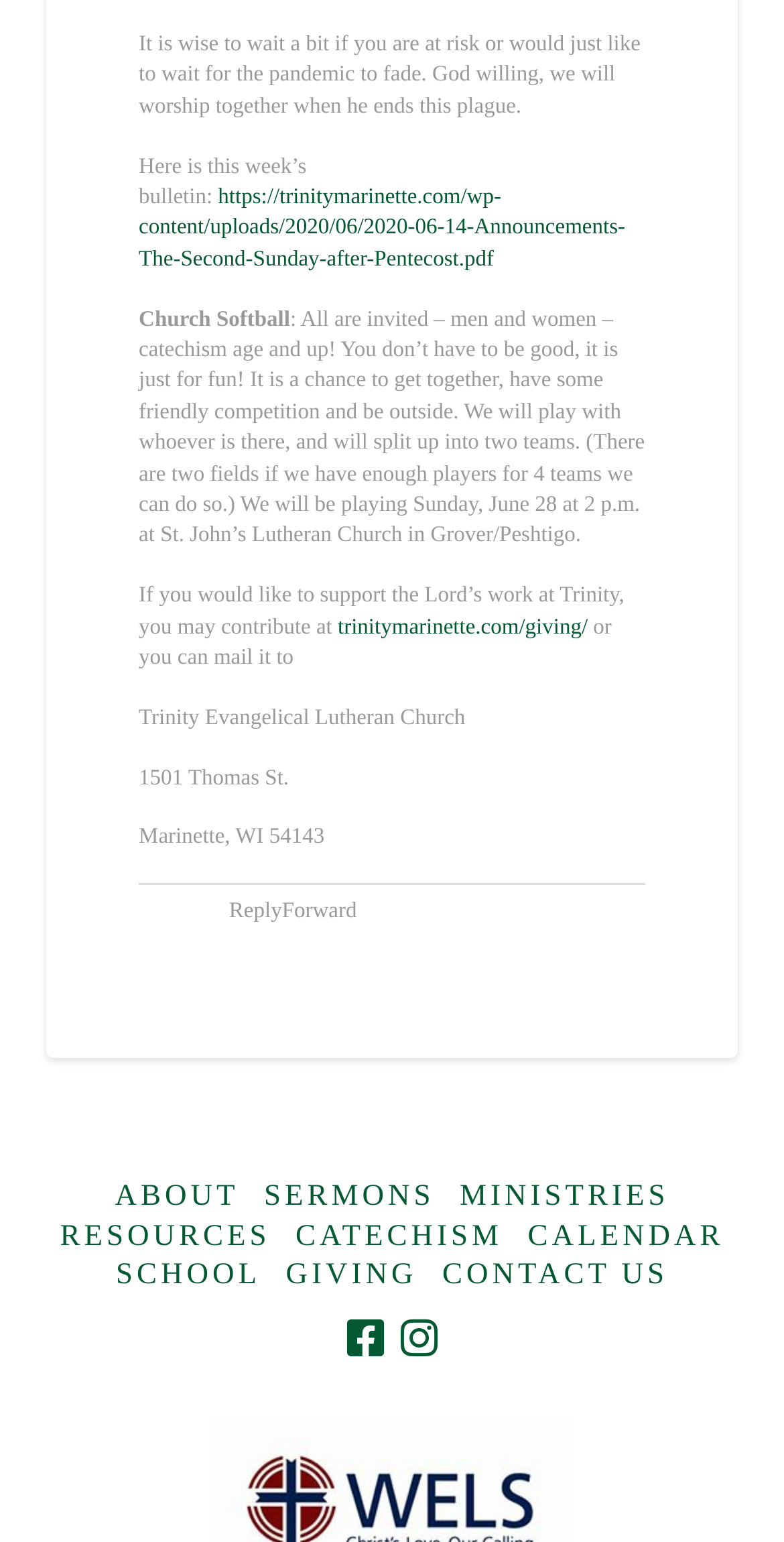Pinpoint the bounding box coordinates for the area that should be clicked to perform the following instruction: "View this week's bulletin".

[0.177, 0.12, 0.797, 0.176]